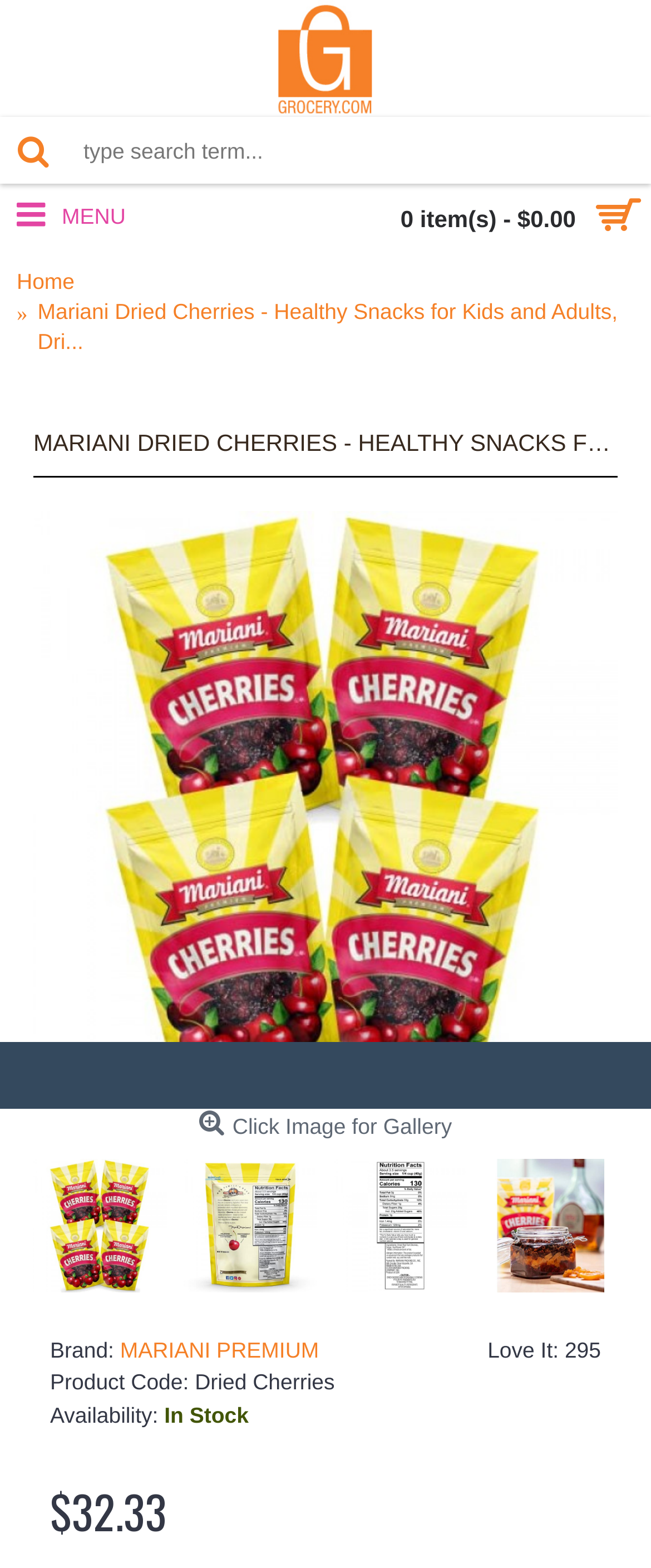How many items are in the cart?
Using the picture, provide a one-word or short phrase answer.

0